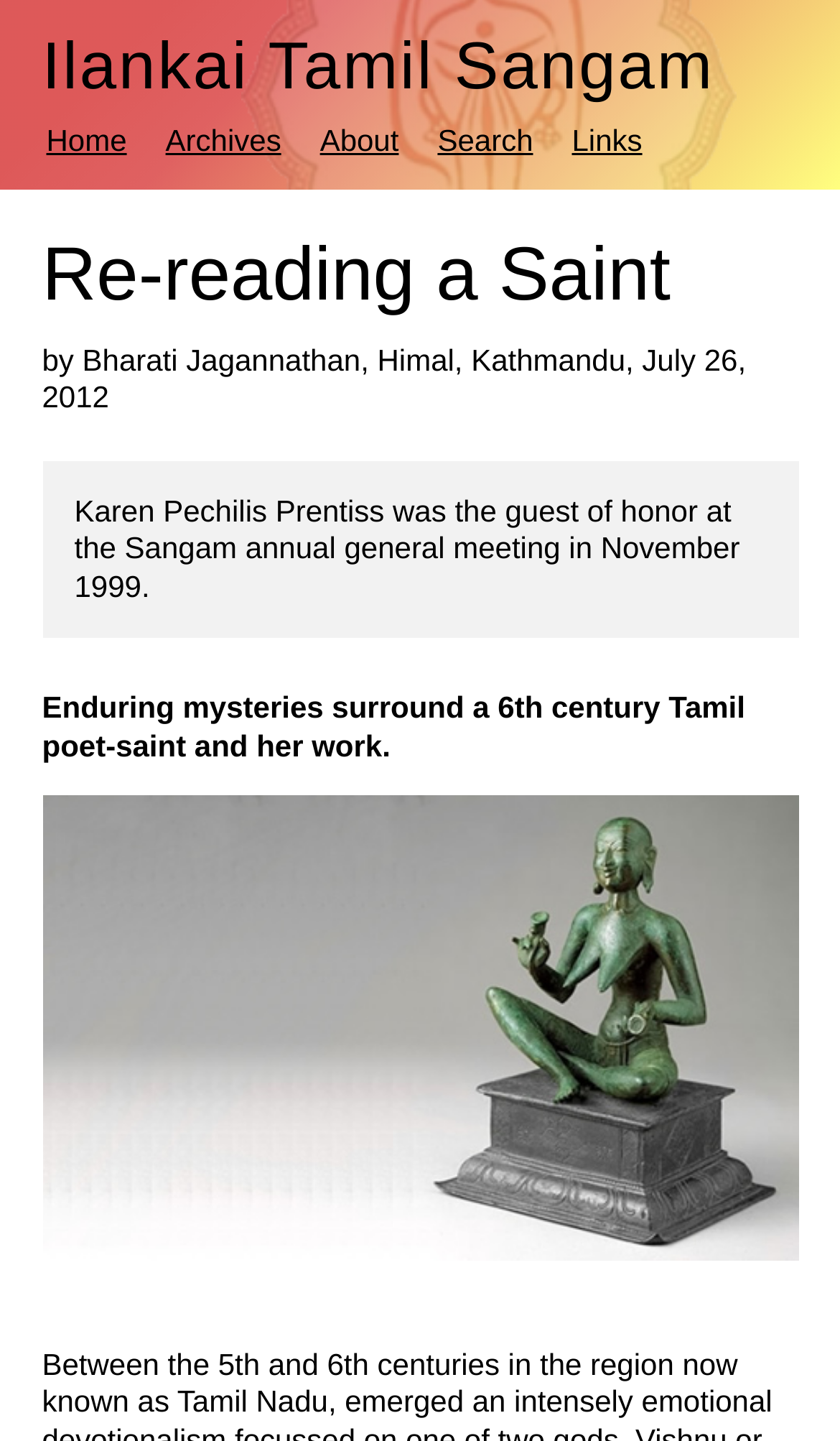Identify the bounding box coordinates for the UI element described by the following text: "Ilankai Tamil Sangam". Provide the coordinates as four float numbers between 0 and 1, in the format [left, top, right, bottom].

[0.05, 0.019, 0.85, 0.072]